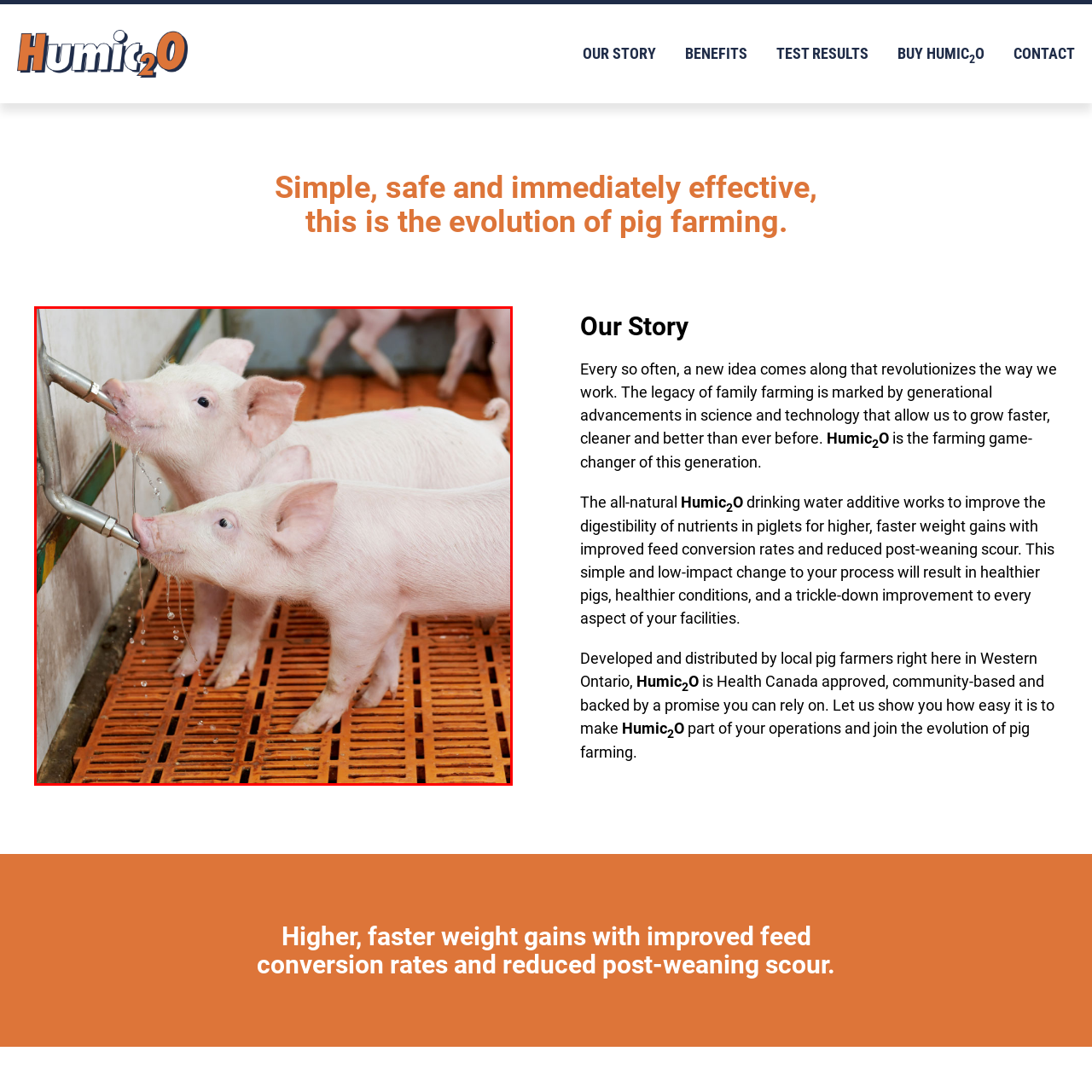What is the color of the flooring in the pig farming setting?
Direct your attention to the image marked by the red bounding box and provide a detailed answer based on the visual details available.

The environment features a clean, well-maintained floor with orange slatted flooring designed for drainage, ensuring a hygienic space for the piglets.